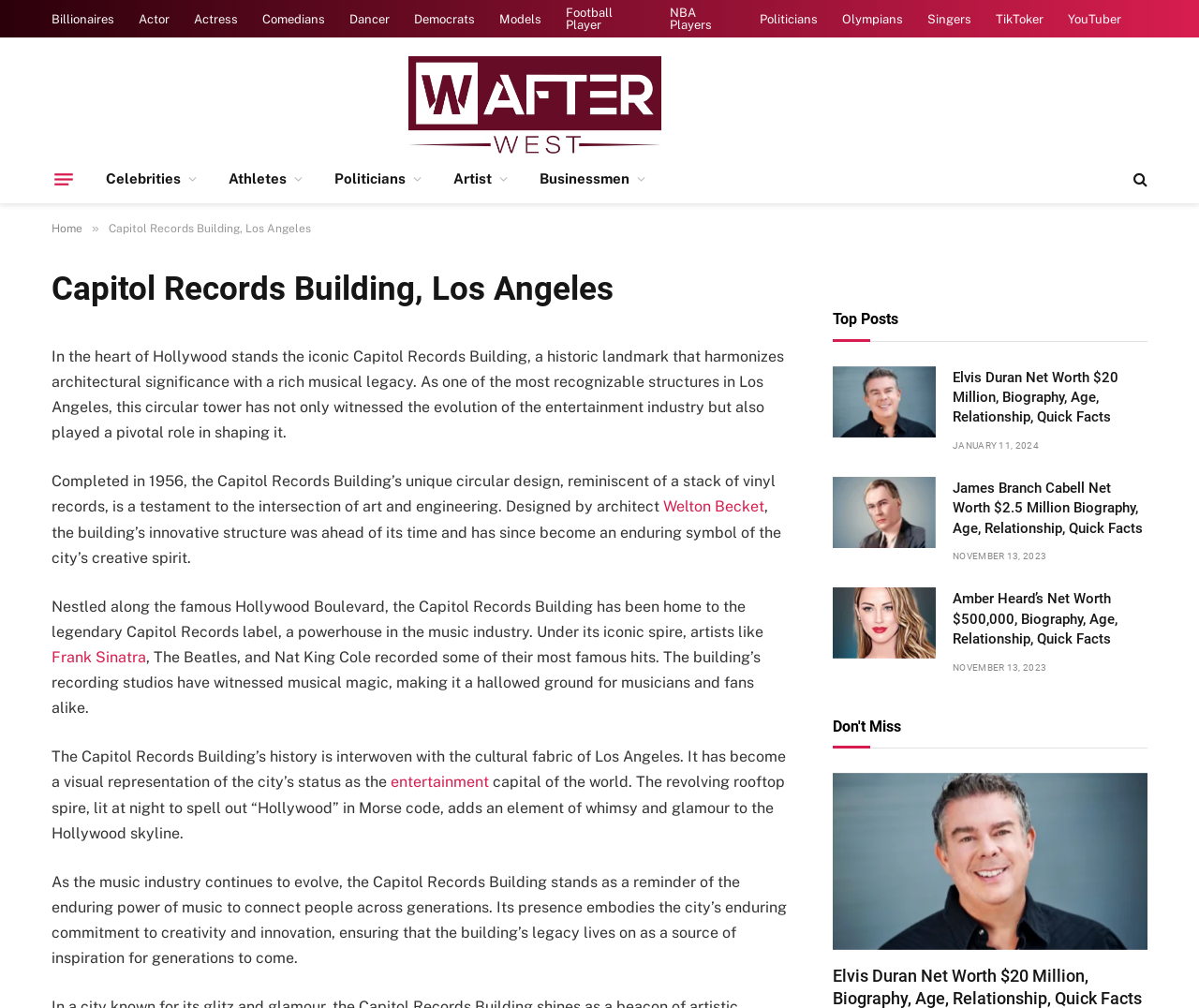Please study the image and answer the question comprehensively:
What is the name of the famous street where the Capitol Records Building is located?

I found the answer by reading the static text 'Nestled along the famous Hollywood Boulevard, the Capitol Records Building has been home to the legendary Capitol Records label, a powerhouse in the music industry.'